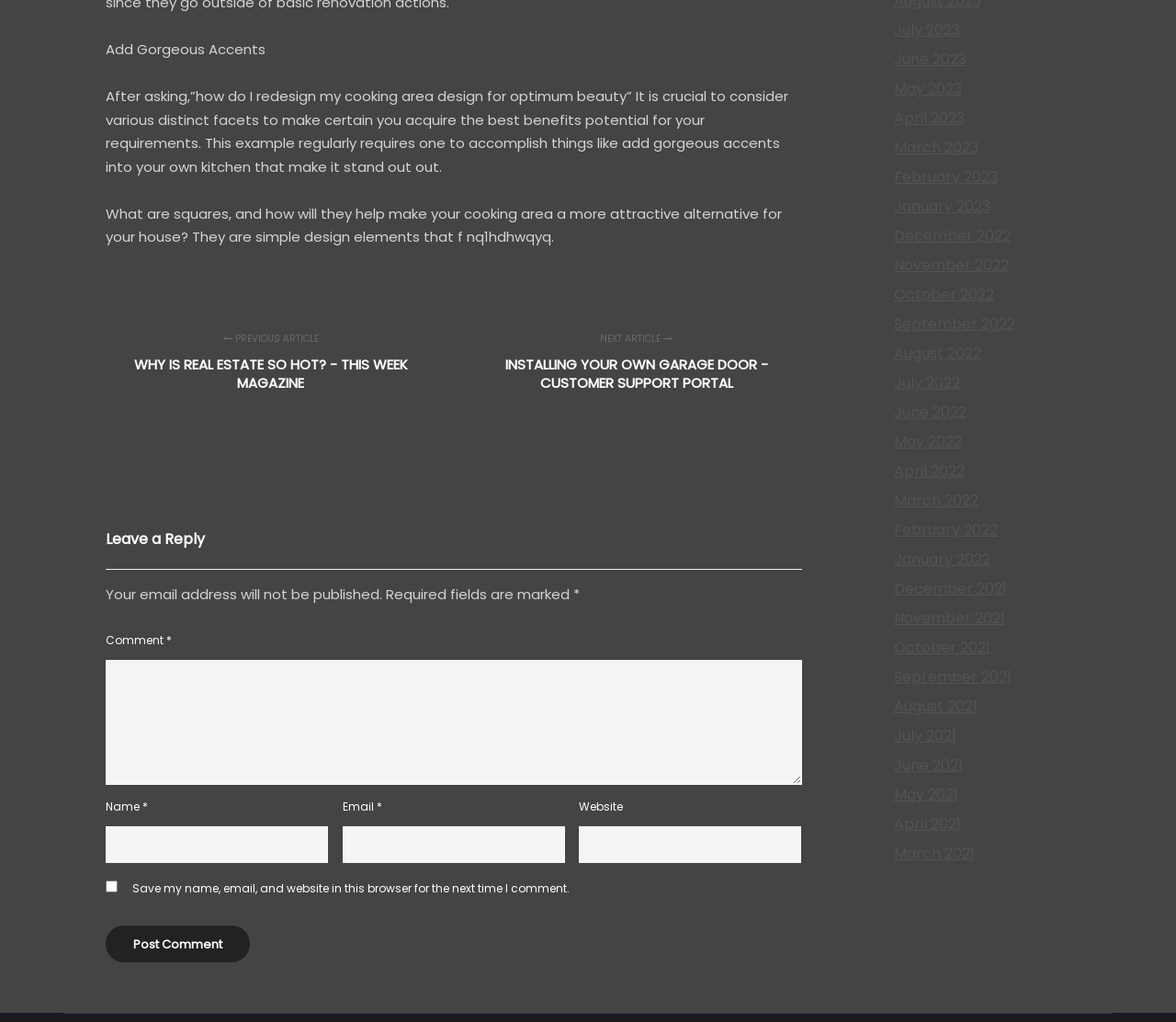Find the bounding box coordinates for the area you need to click to carry out the instruction: "Select a month from the archive links". The coordinates should be four float numbers between 0 and 1, indicated as [left, top, right, bottom].

[0.76, 0.019, 0.816, 0.04]